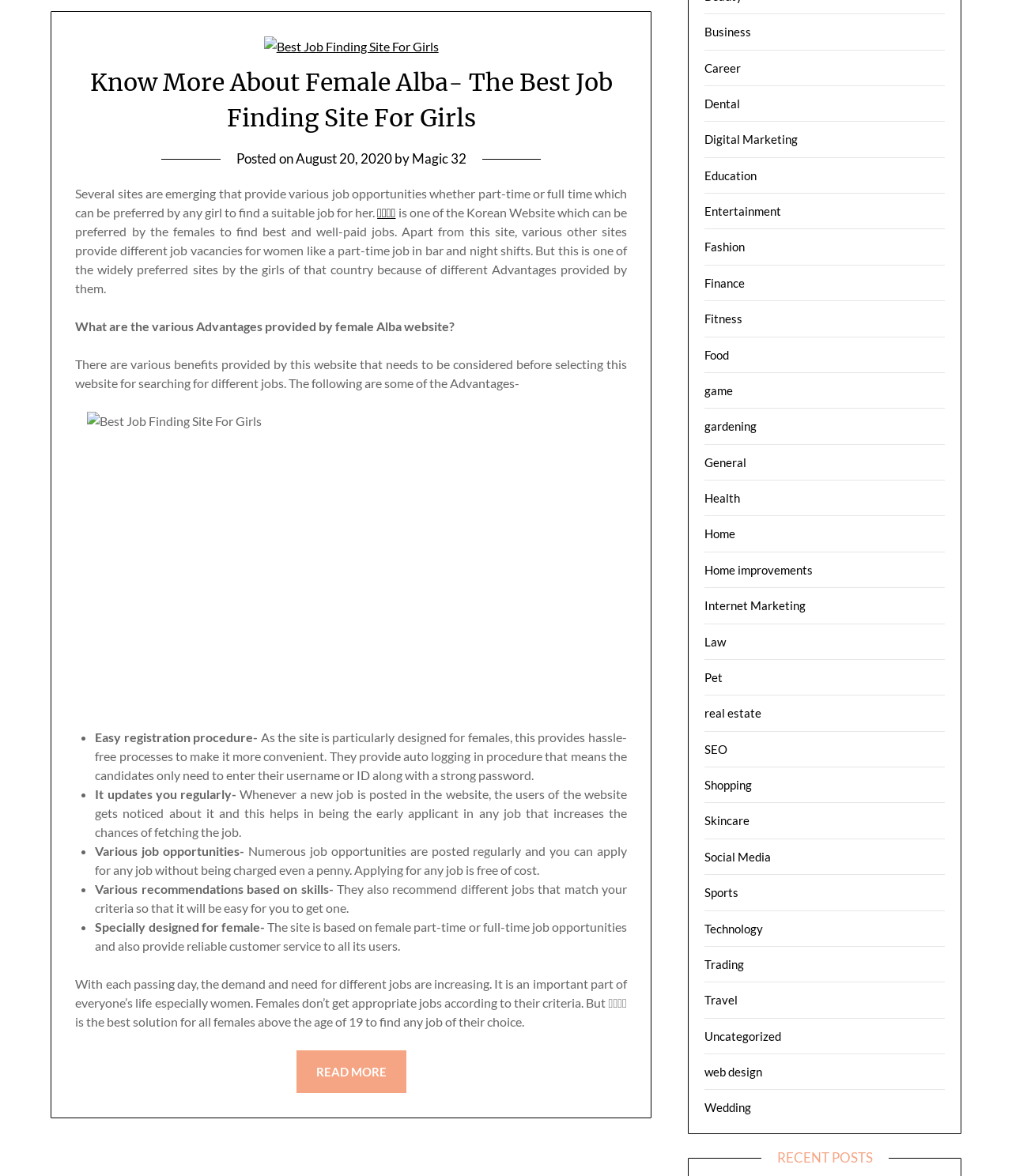Determine the bounding box coordinates for the UI element with the following description: "Home". The coordinates should be four float numbers between 0 and 1, represented as [left, top, right, bottom].

[0.696, 0.448, 0.727, 0.46]